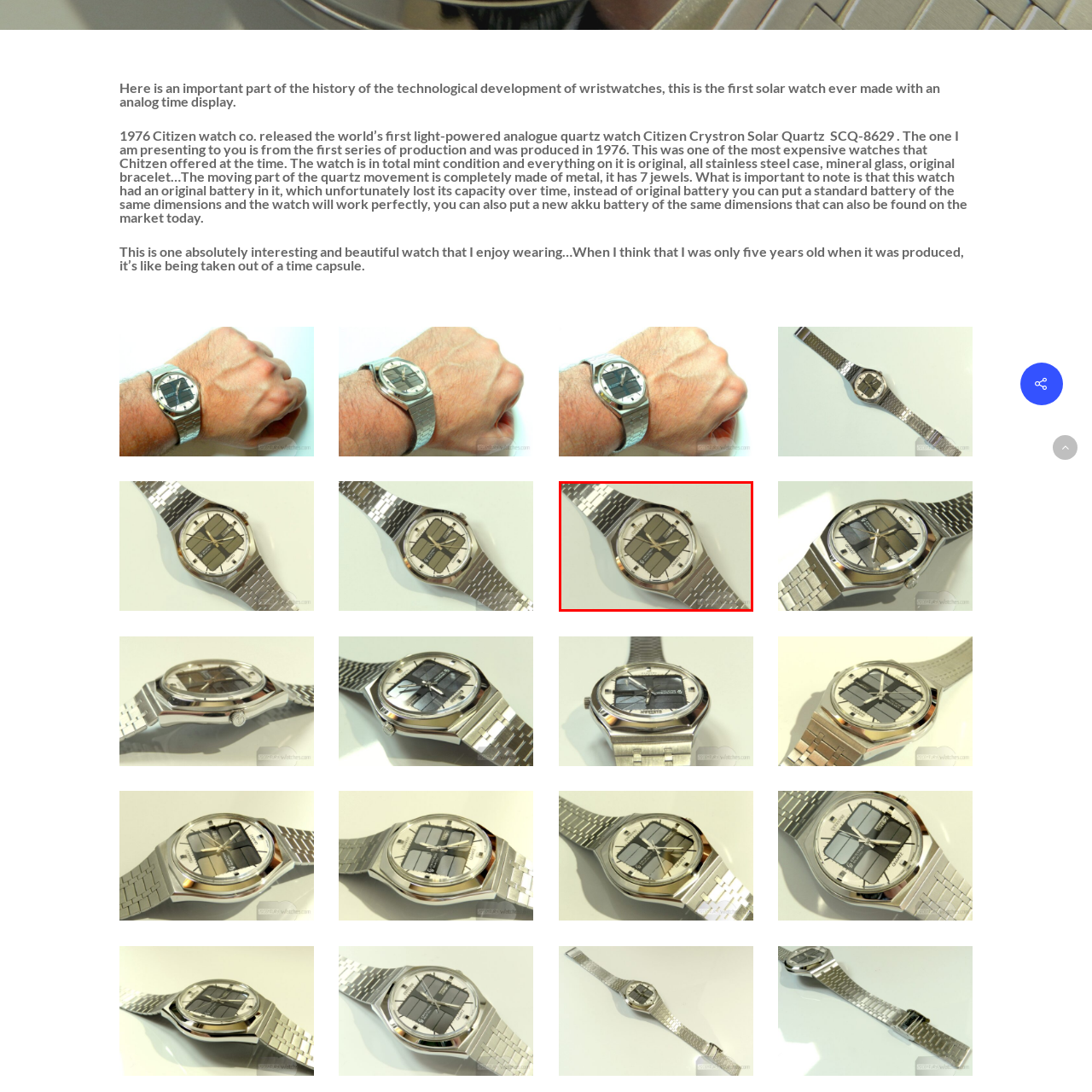Detail the features and components of the image inside the red outline.

The image showcases the Citizen Crystron Solar Quartz SCQ-8629, a remarkable timepiece released in 1976. As the world’s first light-powered analogue quartz watch, this model stands out with its unique aesthetic and technological advancements. The watch features a sleek stainless steel case and a distinctive dial with a combination of white and grey elements, enhancing its vintage appeal. The integrated metal bracelet complements the overall design, showcasing craftsmanship typical of the era. This particular piece is noted for being in mint condition, retaining all original components, including its high-quality mineral glass. A significant part of wristwatch history, the Citizen Crystron Solar Quartz represents an innovation that laid the foundation for modern solar watch technology.